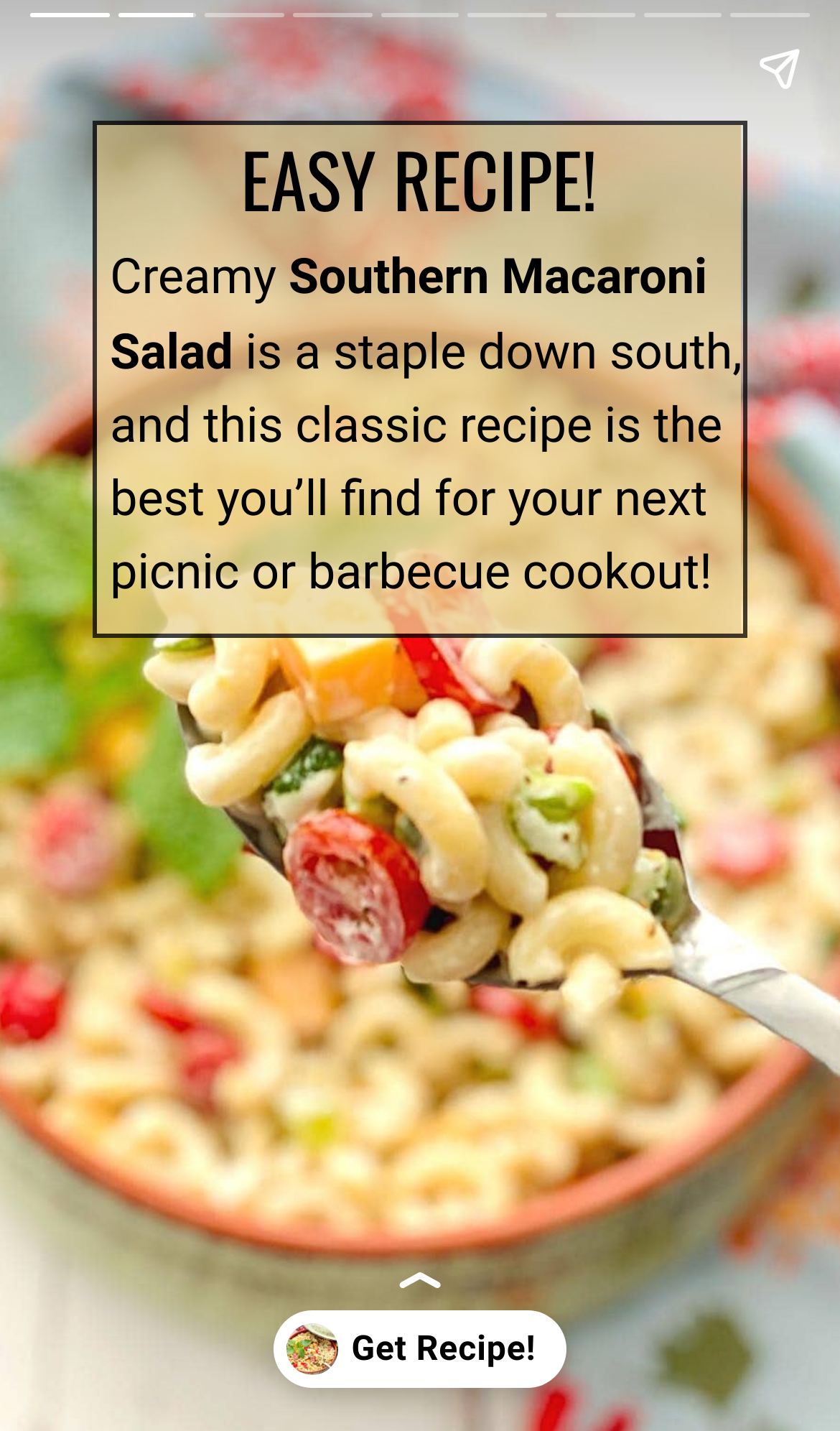What is the main ingredient in this recipe?
Give a thorough and detailed response to the question.

Based on the ingredients listed under the 'INGREDIENTS' heading, elbow macaroni is the primary ingredient mentioned.